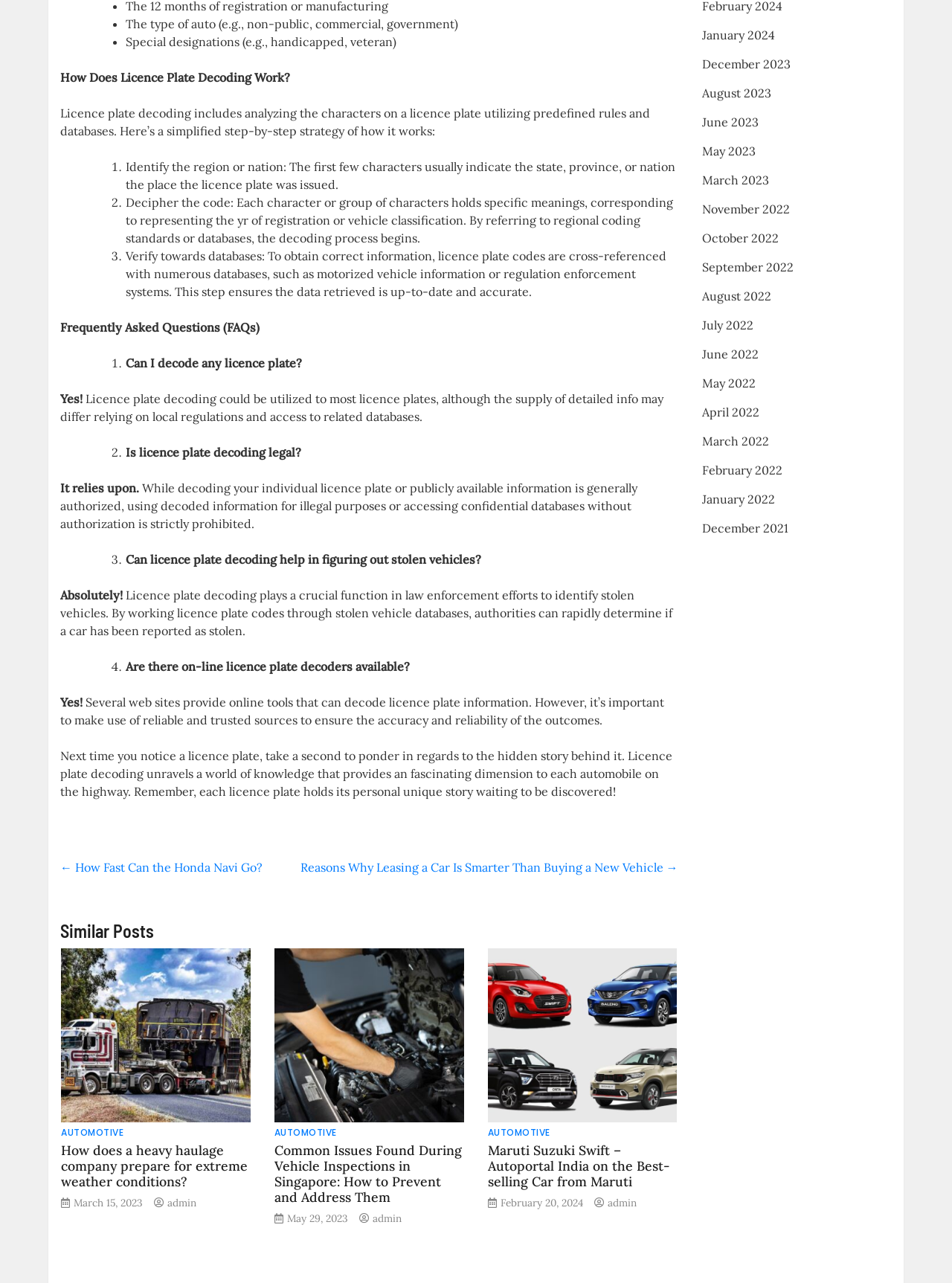Please identify the bounding box coordinates of the area that needs to be clicked to fulfill the following instruction: "Click on 'How Fast Can the Honda Navi Go?'."

[0.063, 0.67, 0.276, 0.682]